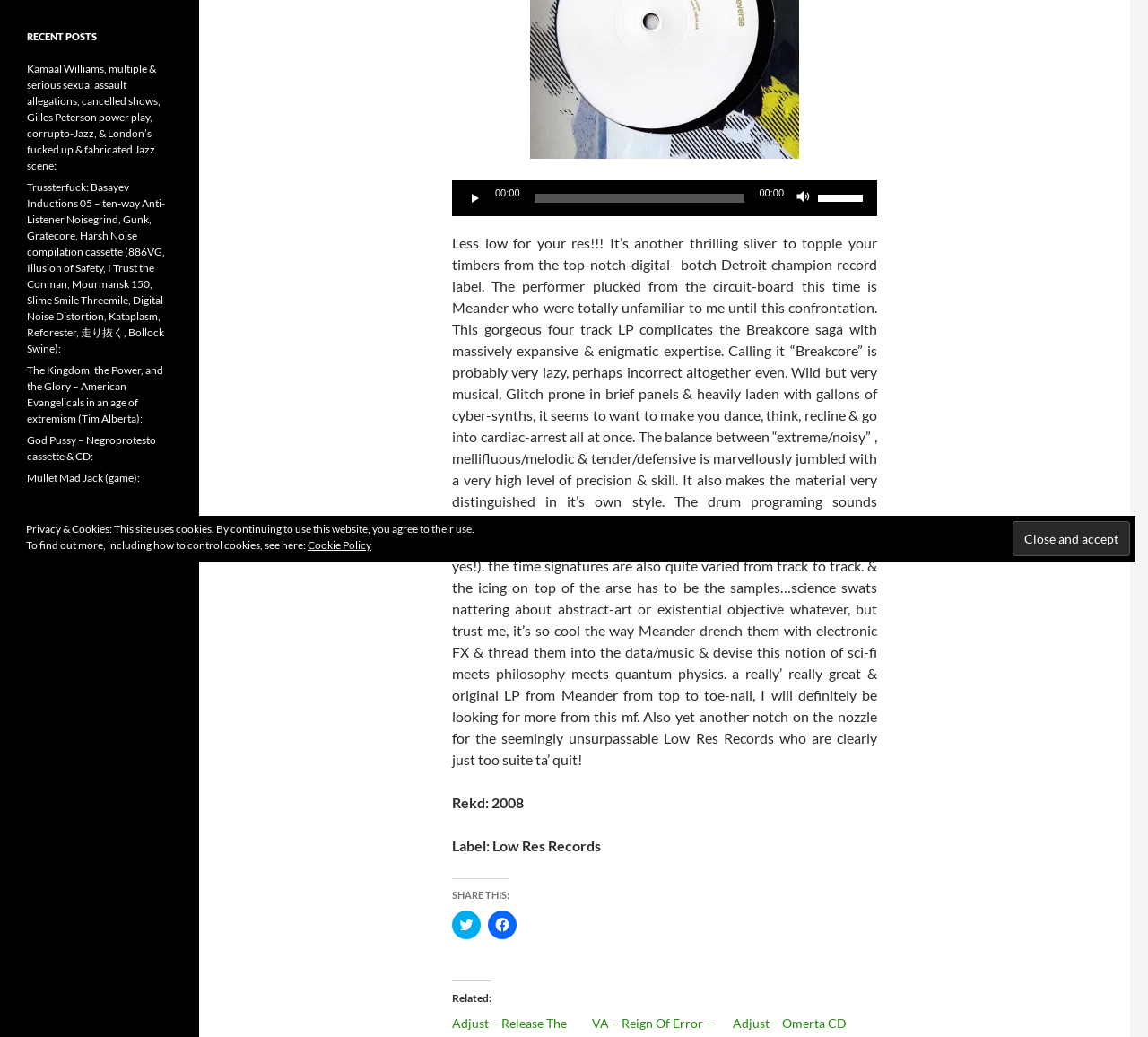From the webpage screenshot, predict the bounding box of the UI element that matches this description: "Cookie Policy".

[0.268, 0.519, 0.323, 0.532]